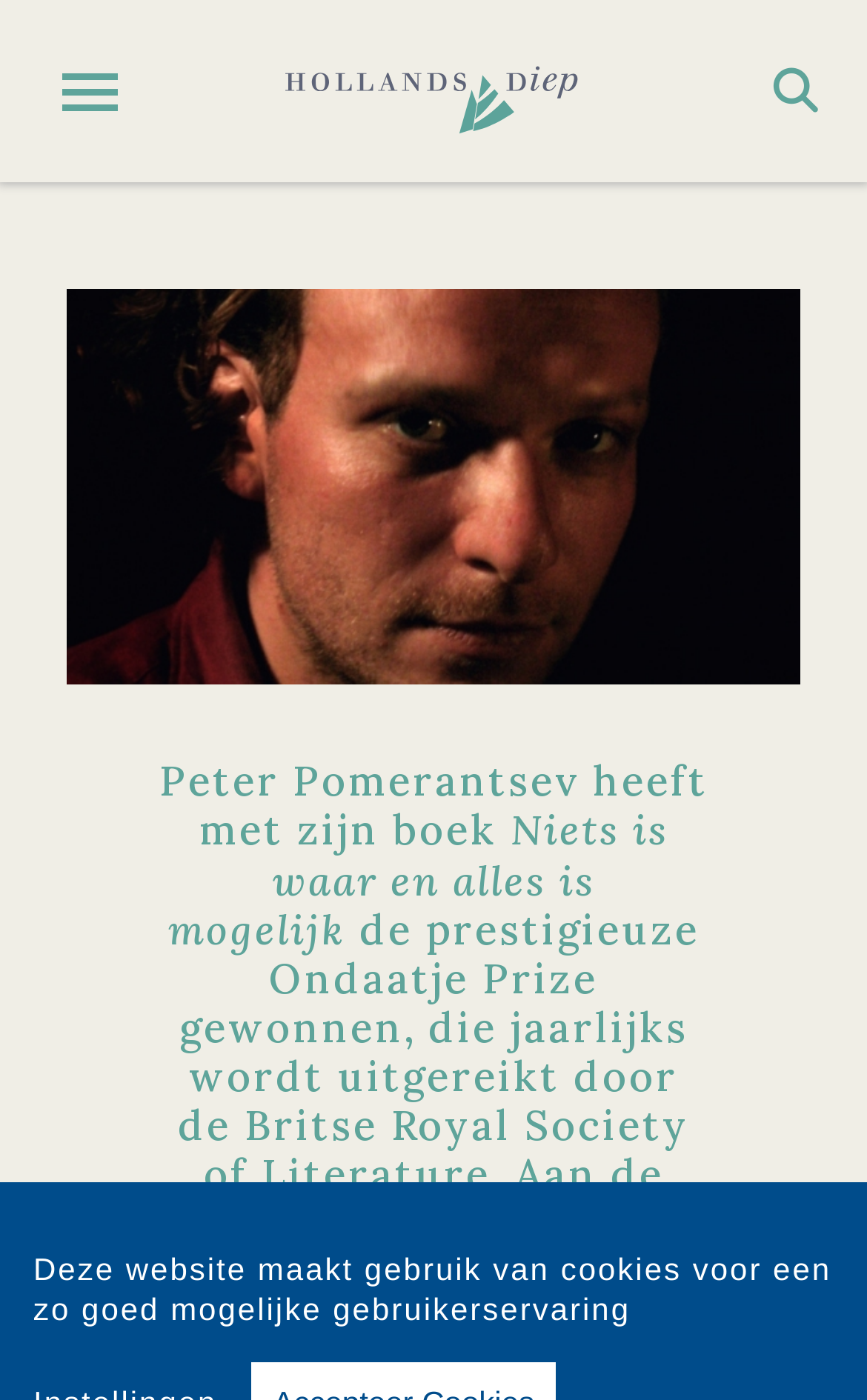Produce an elaborate caption capturing the essence of the webpage.

The webpage is about Peter Pomerantsev winning the Ondaatje Prize, a prestigious literary award. At the top left corner, there is a button to open the menu. Next to it, on the top center, is the logo of Hollands Diep, which is an image. On the top right corner, there is a search button.

Below the top section, there is a large image that takes up most of the width, likely a photo related to Peter Pomerantsev or the Ondaatje Prize. 

The main content of the webpage is a series of paragraphs that describe Peter Pomerantsev's achievement. The text starts with "Peter Pomerantsev heeft met zijn boek" and continues to explain that he won the Ondaatje Prize with his book "Niets is waar en alles is mogelijk". The text then describes the prize, mentioning that it is awarded by the British Royal Society of Literature and comes with a £10,000 award.

At the very bottom of the page, there is a notice that the website uses cookies to provide a good user experience.